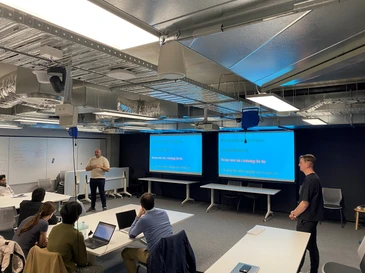Could you please study the image and provide a detailed answer to the question:
How long does the 2023 Perth Biodesign Course last?

The caption states that the session marks the beginning of an intensive seven-month program dedicated to exploring the Biodesign methodology and fostering interdisciplinary collaboration.